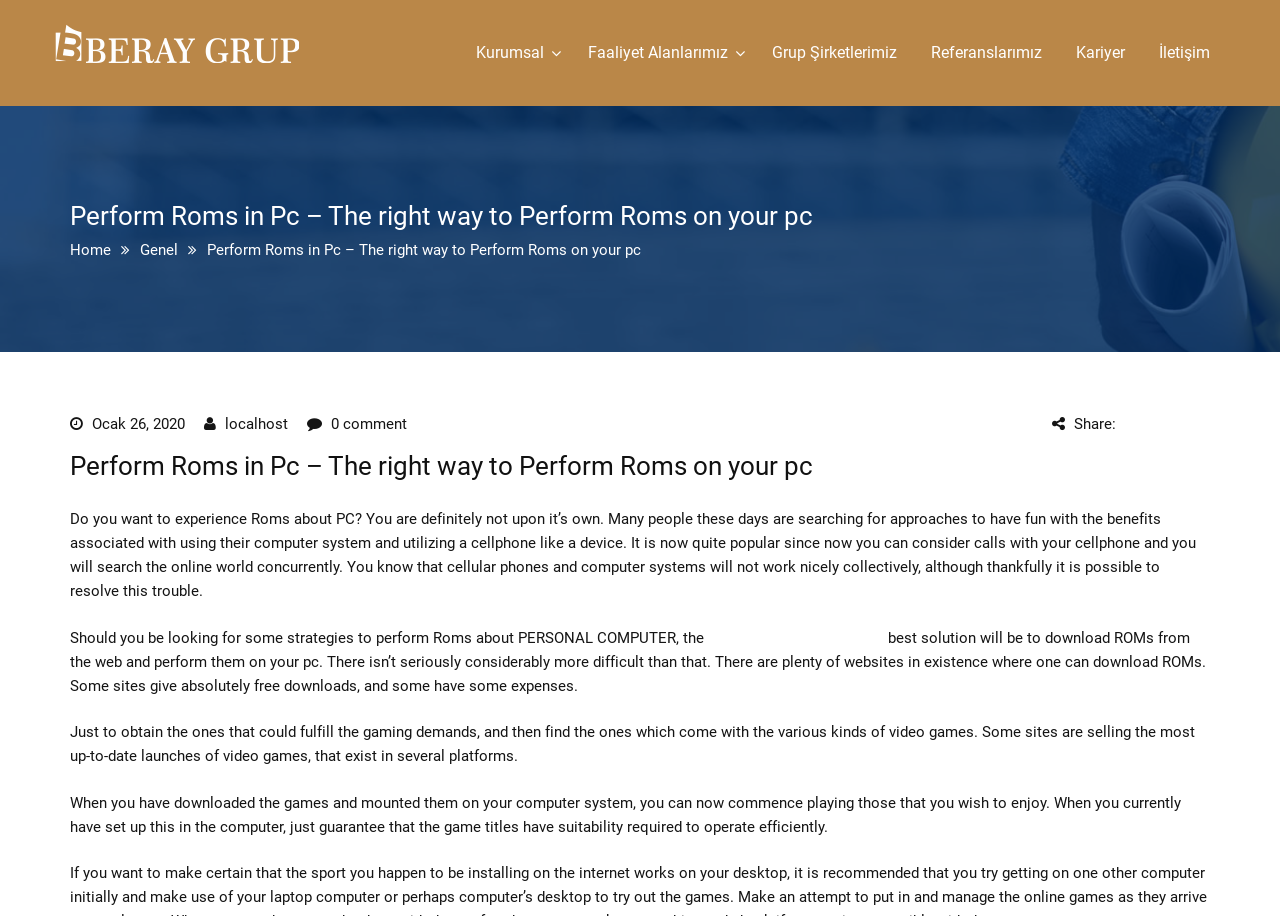What is the date of the latest article?
Respond to the question with a well-detailed and thorough answer.

The date of the latest article can be found in the StaticText element with the OCR text 'Ocak 26, 2020', which is located below the heading 'Perform Roms in Pc – The right way to Perform Roms on your pc'.